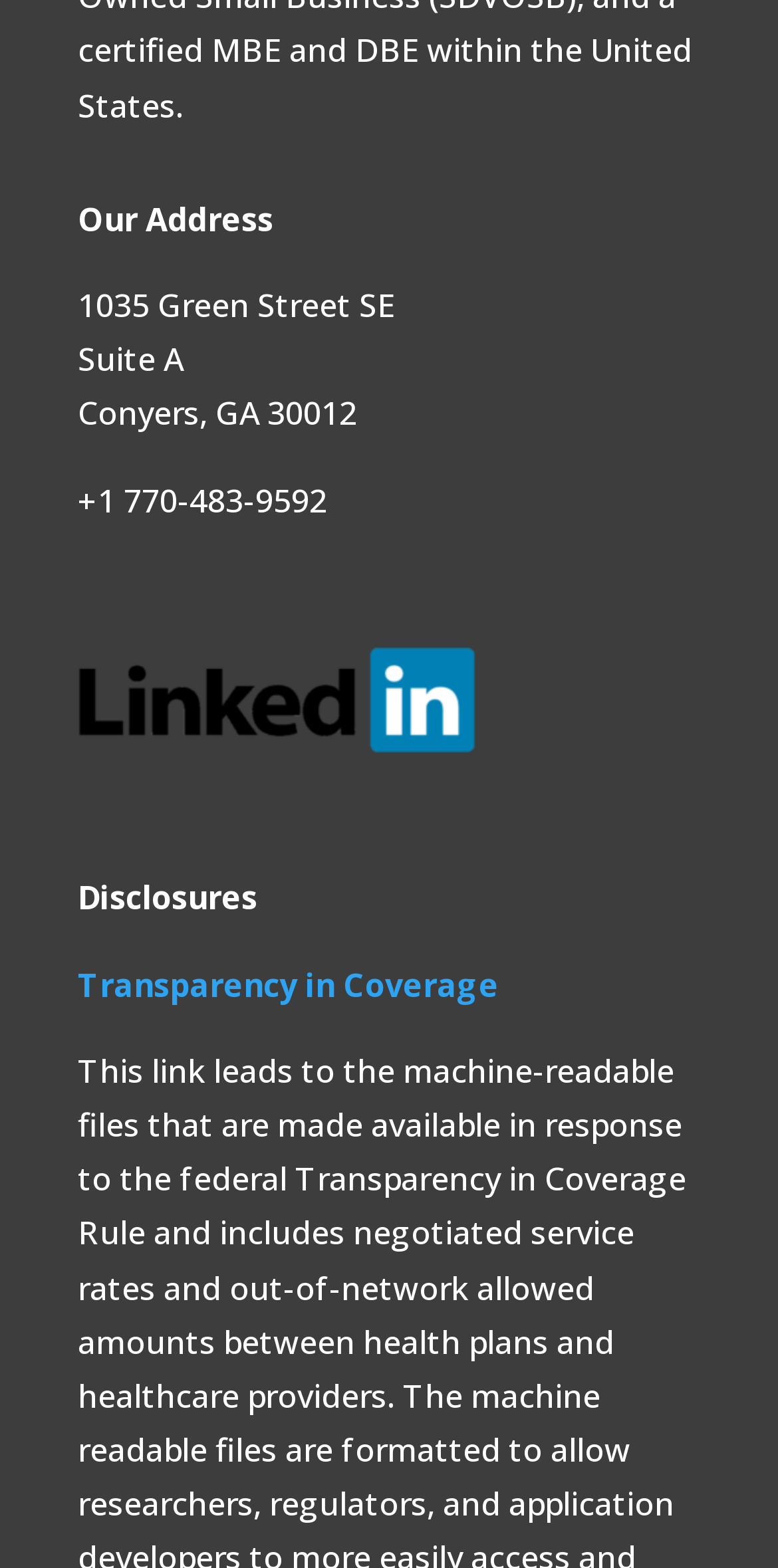What is the suite number?
From the screenshot, provide a brief answer in one word or phrase.

Suite A